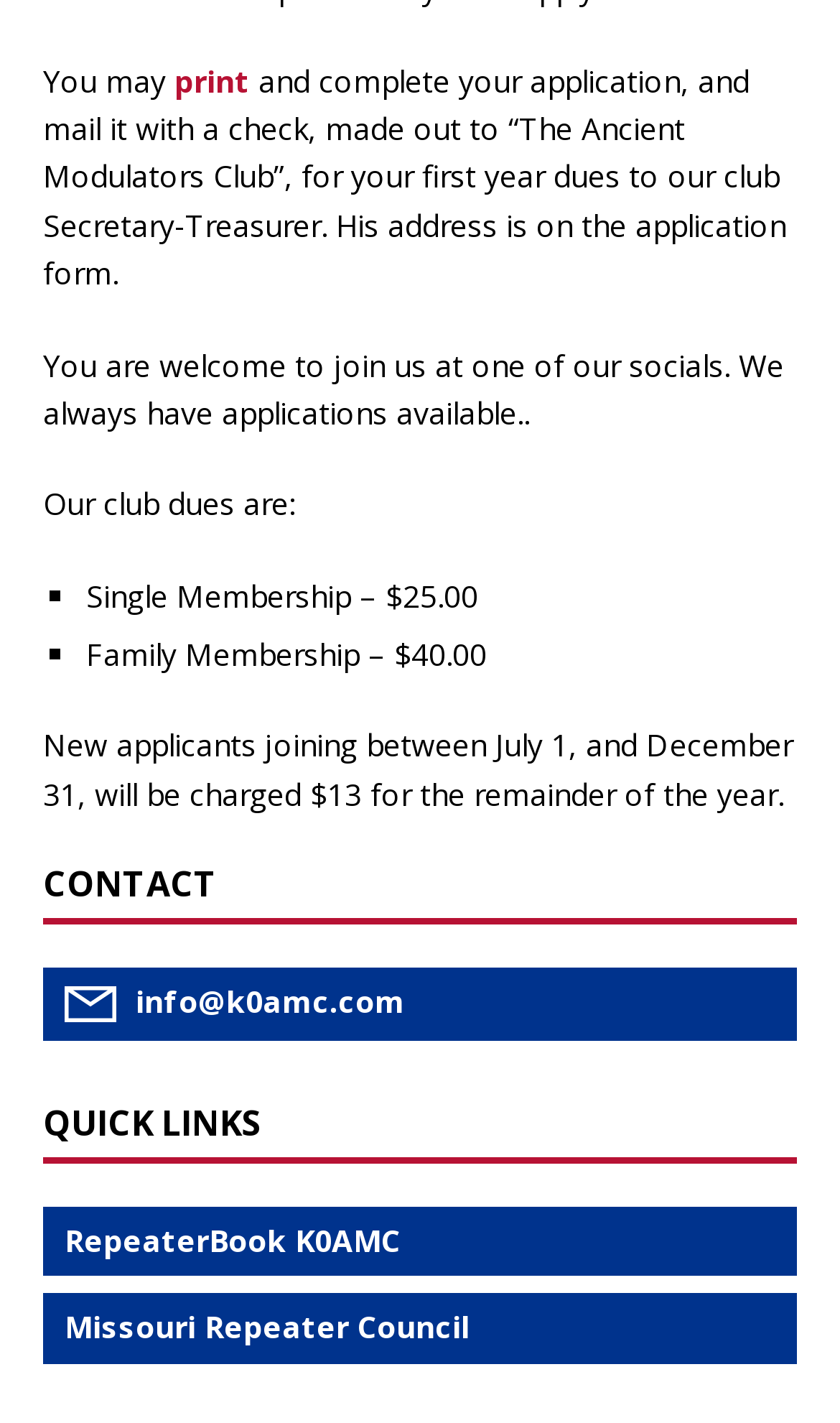What is the discounted rate for new applicants joining between July 1 and December 31?
Using the visual information, reply with a single word or short phrase.

$13